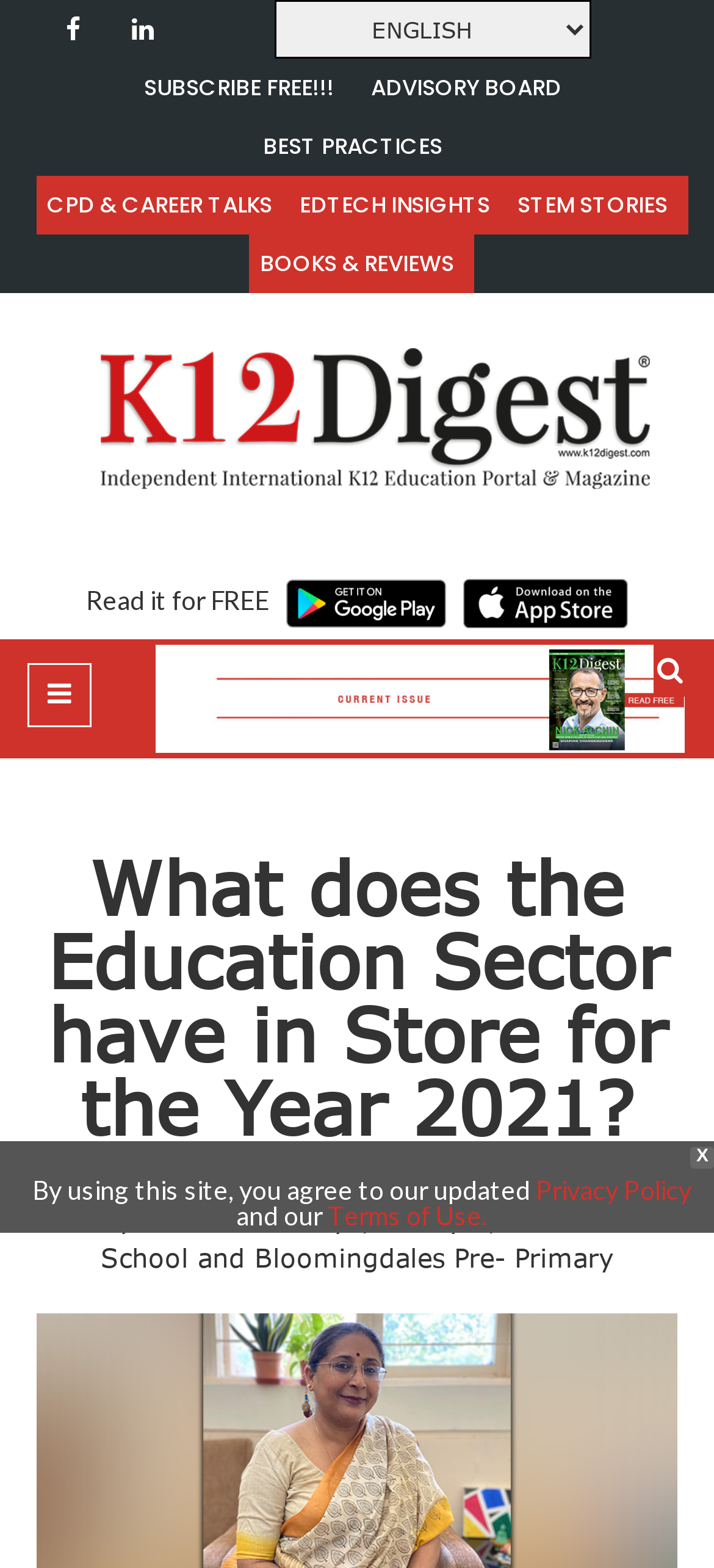How many images are on this page?
Please provide a comprehensive answer based on the visual information in the image.

I looked for images on the page and found four of them. There are two images associated with links, and two standalone images.